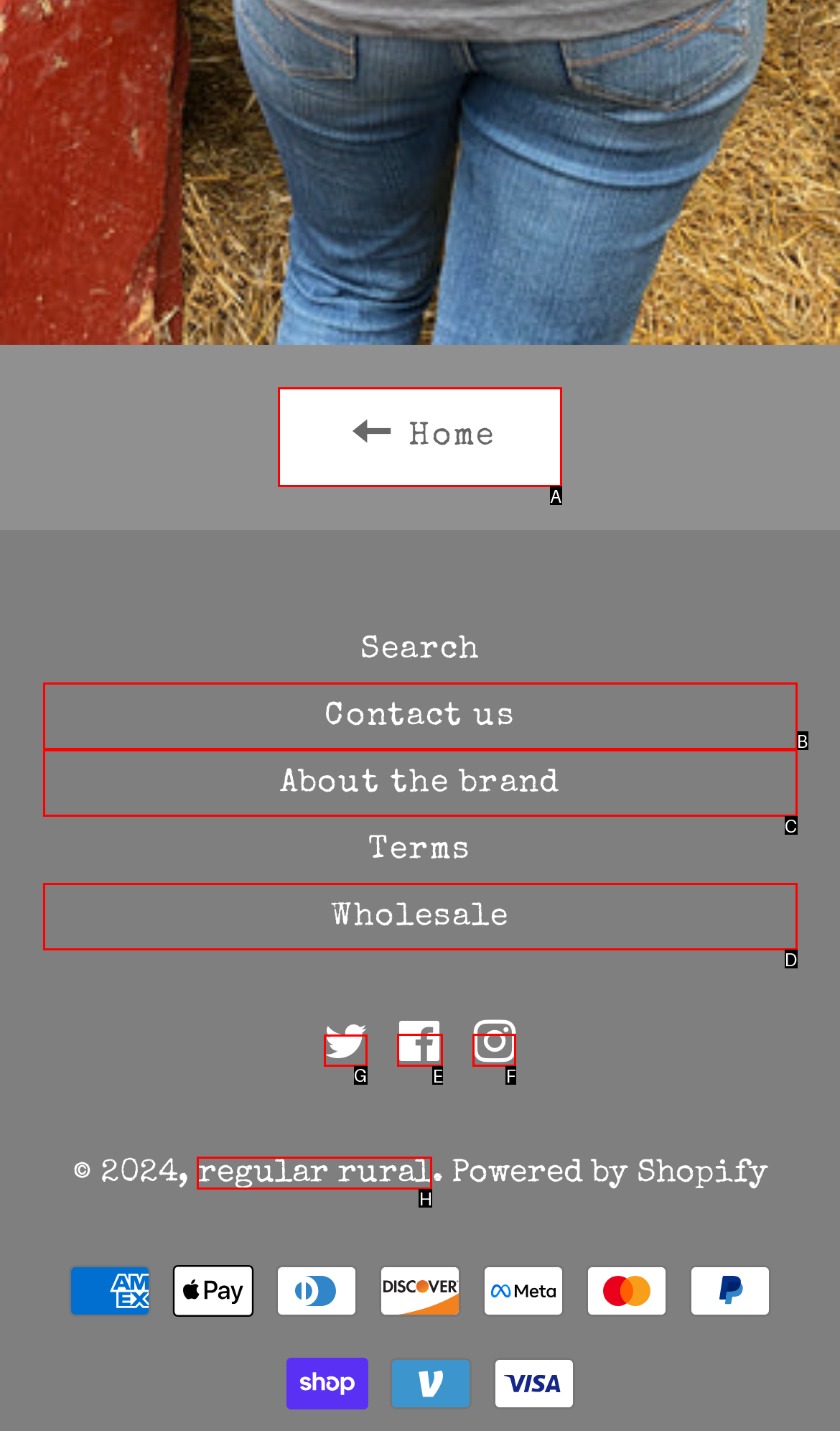What option should you select to complete this task: visit Twitter? Indicate your answer by providing the letter only.

G